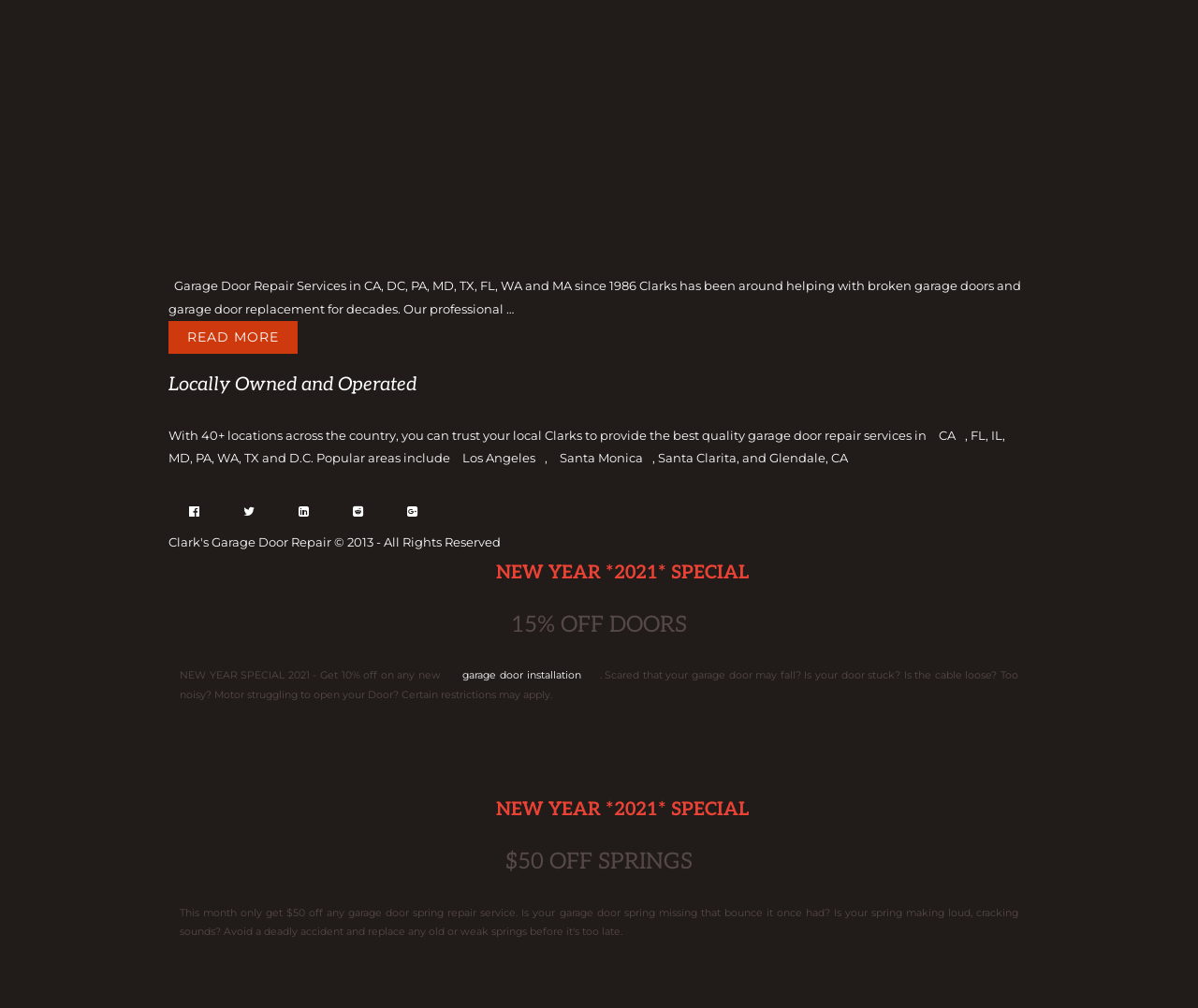Kindly provide the bounding box coordinates of the section you need to click on to fulfill the given instruction: "View online catalog".

[0.125, 0.005, 0.391, 0.039]